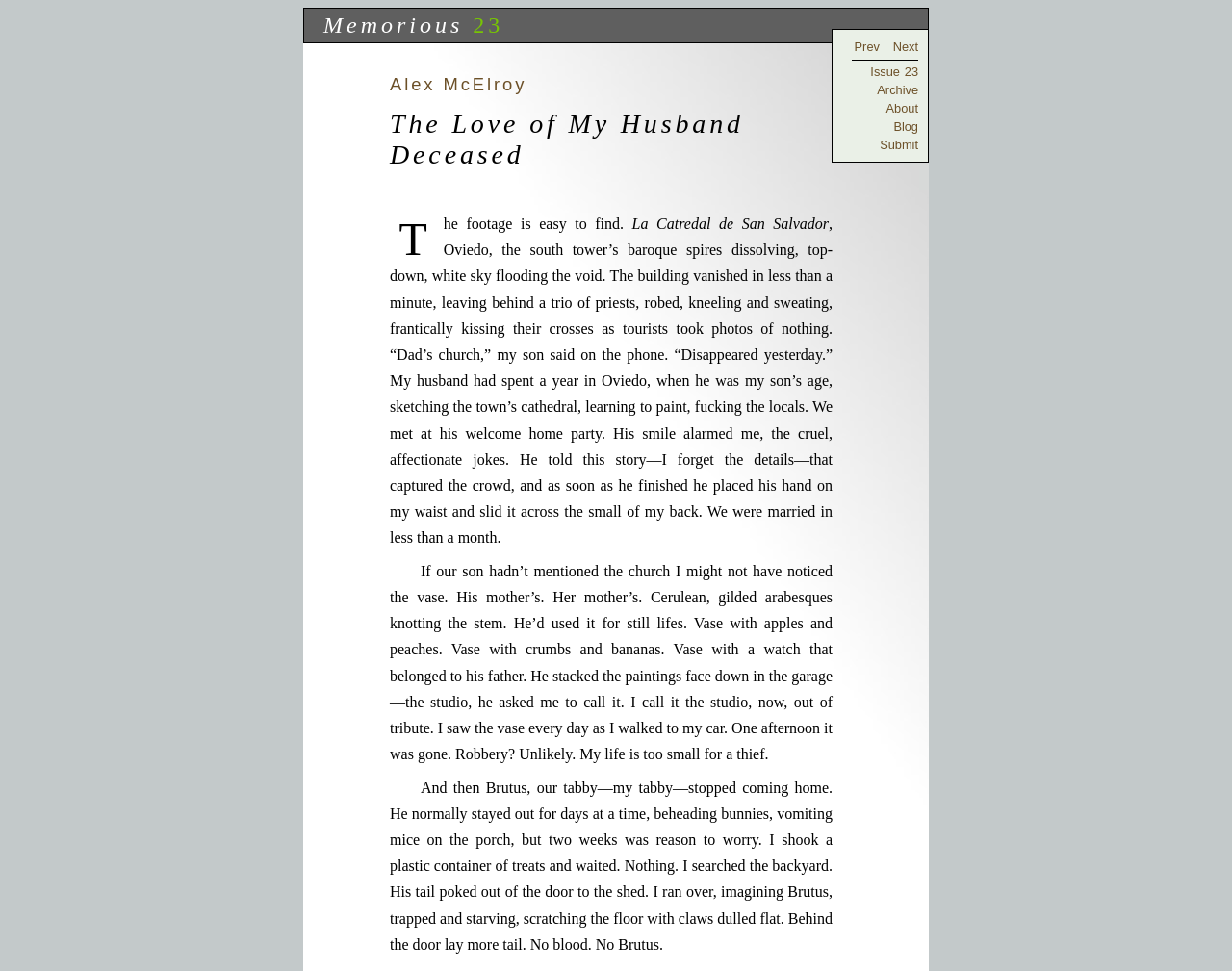Find the bounding box coordinates for the UI element whose description is: "Memorious". The coordinates should be four float numbers between 0 and 1, in the format [left, top, right, bottom].

[0.262, 0.013, 0.376, 0.039]